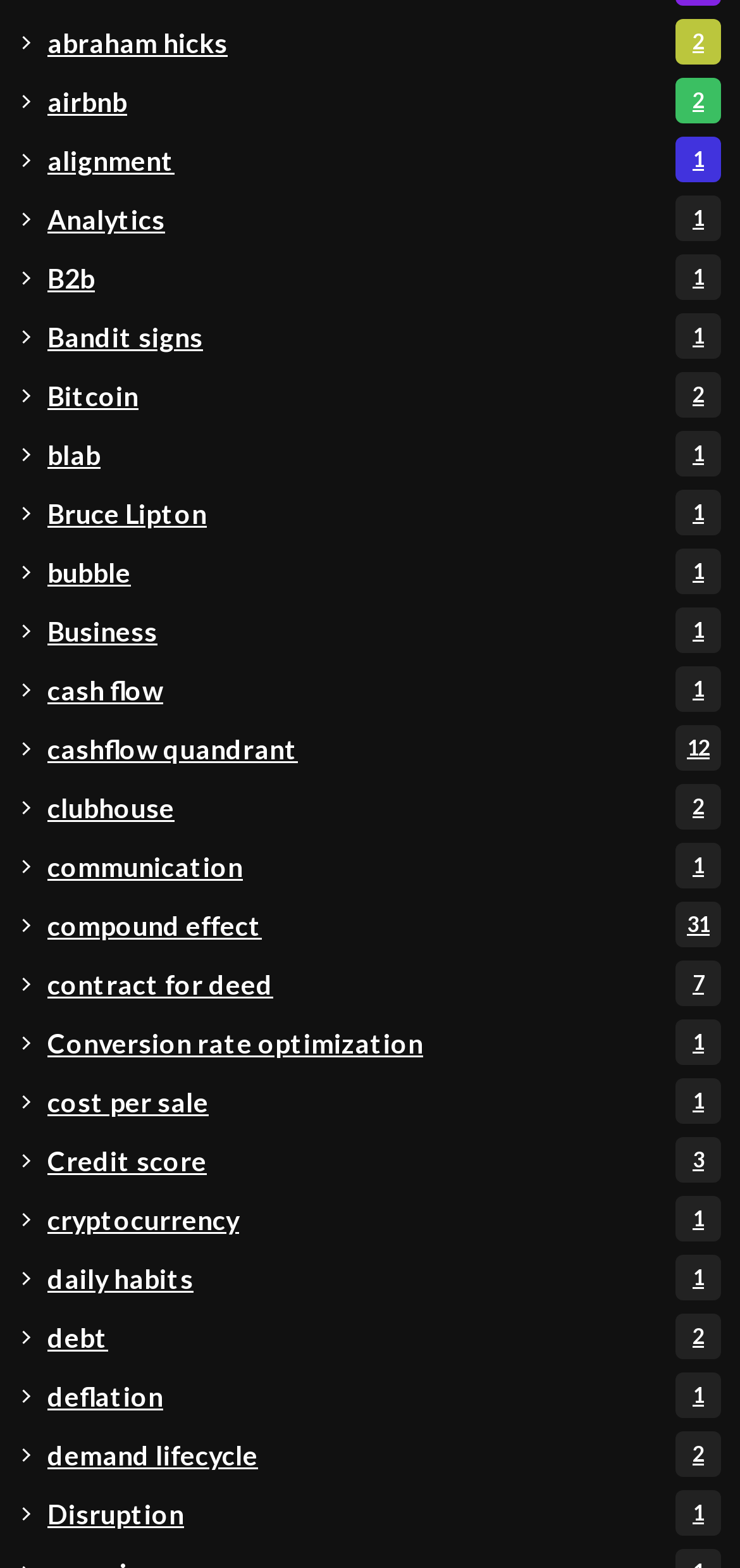Determine the bounding box coordinates of the region to click in order to accomplish the following instruction: "visit Airbnb page". Provide the coordinates as four float numbers between 0 and 1, specifically [left, top, right, bottom].

[0.064, 0.05, 0.974, 0.079]